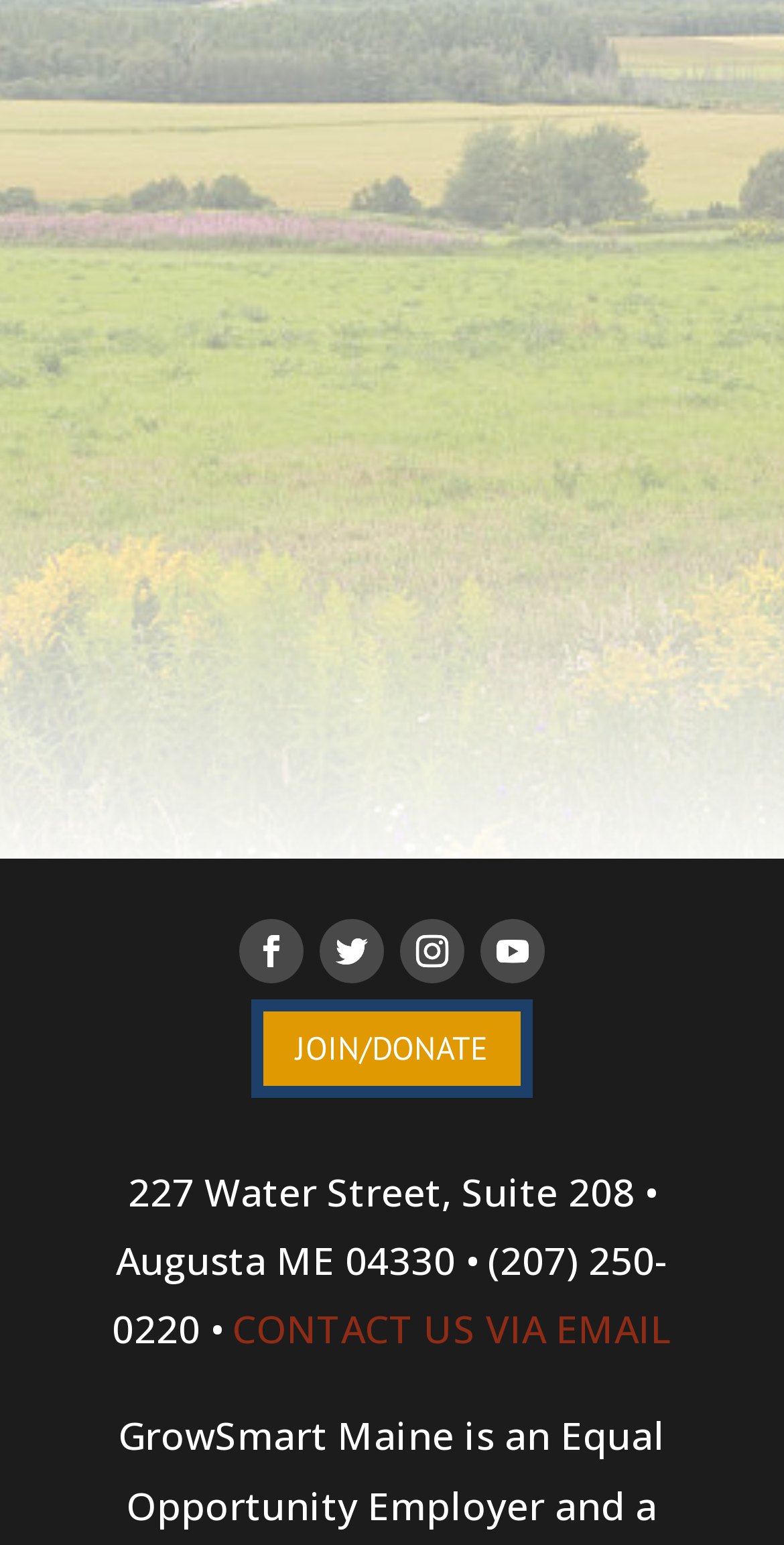Please mark the bounding box coordinates of the area that should be clicked to carry out the instruction: "View events on Monday".

[0.201, 0.03, 0.287, 0.072]